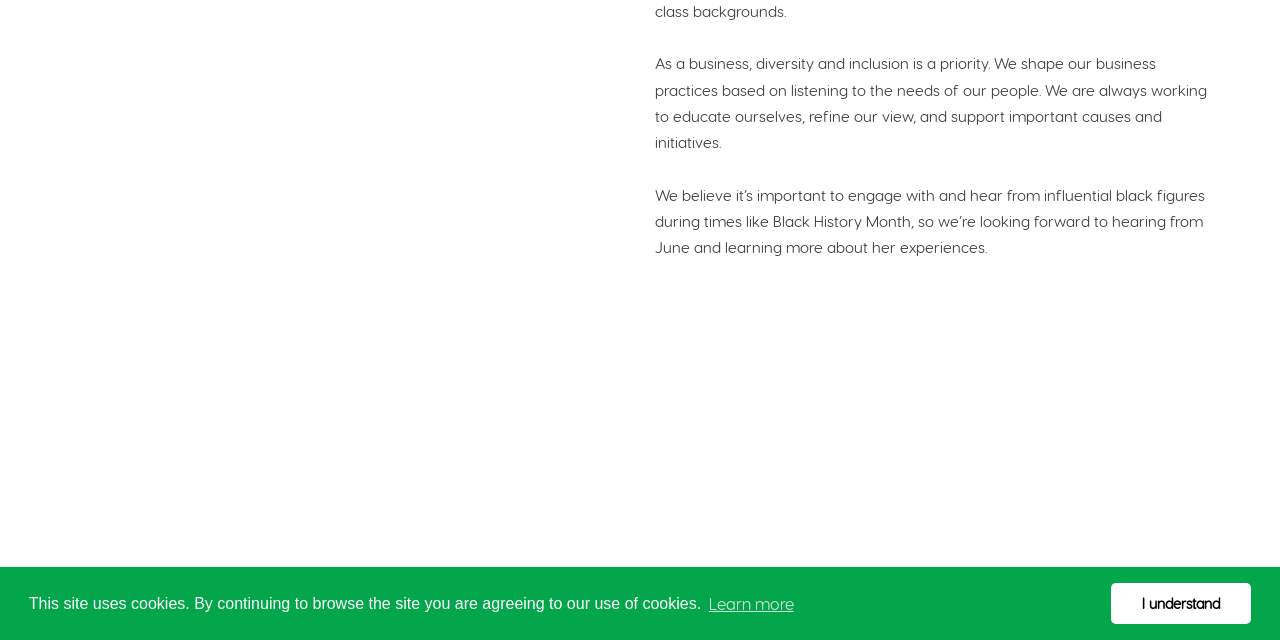Predict the bounding box of the UI element that fits this description: "I understand".

[0.868, 0.911, 0.978, 0.975]